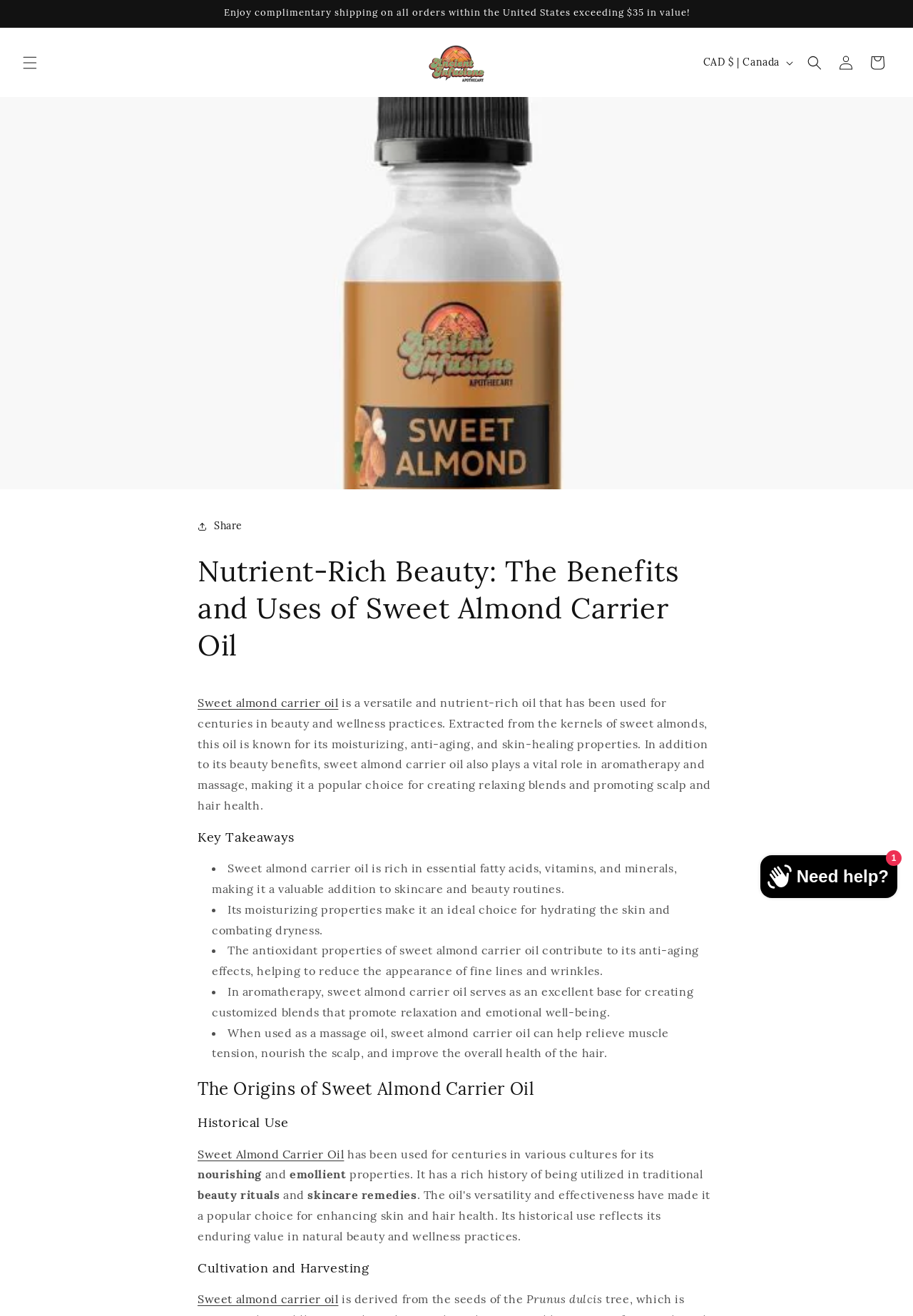Please find the bounding box for the UI component described as follows: "Share".

[0.216, 0.388, 0.266, 0.412]